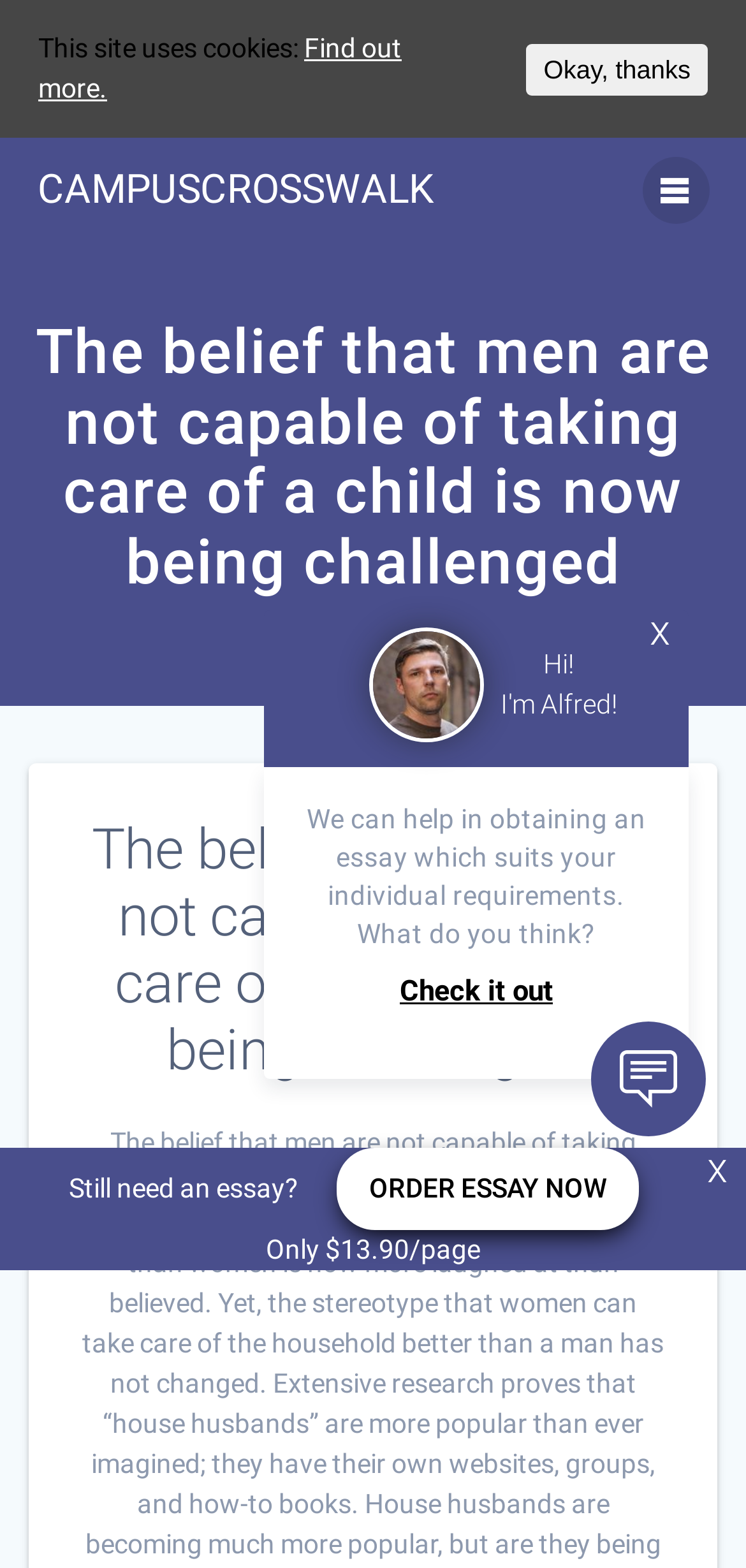Please find the bounding box coordinates in the format (top-left x, top-left y, bottom-right x, bottom-right y) for the given element description. Ensure the coordinates are floating point numbers between 0 and 1. Description: Order essay now

[0.451, 0.732, 0.856, 0.784]